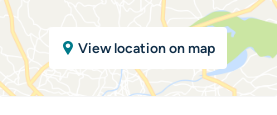What is the text overlay on the map?
Please provide a comprehensive answer based on the contents of the image.

The map snippet features a prominent indicator and a text overlay that reads 'View location on map', which is an interactive element encouraging users to access further details about the location.